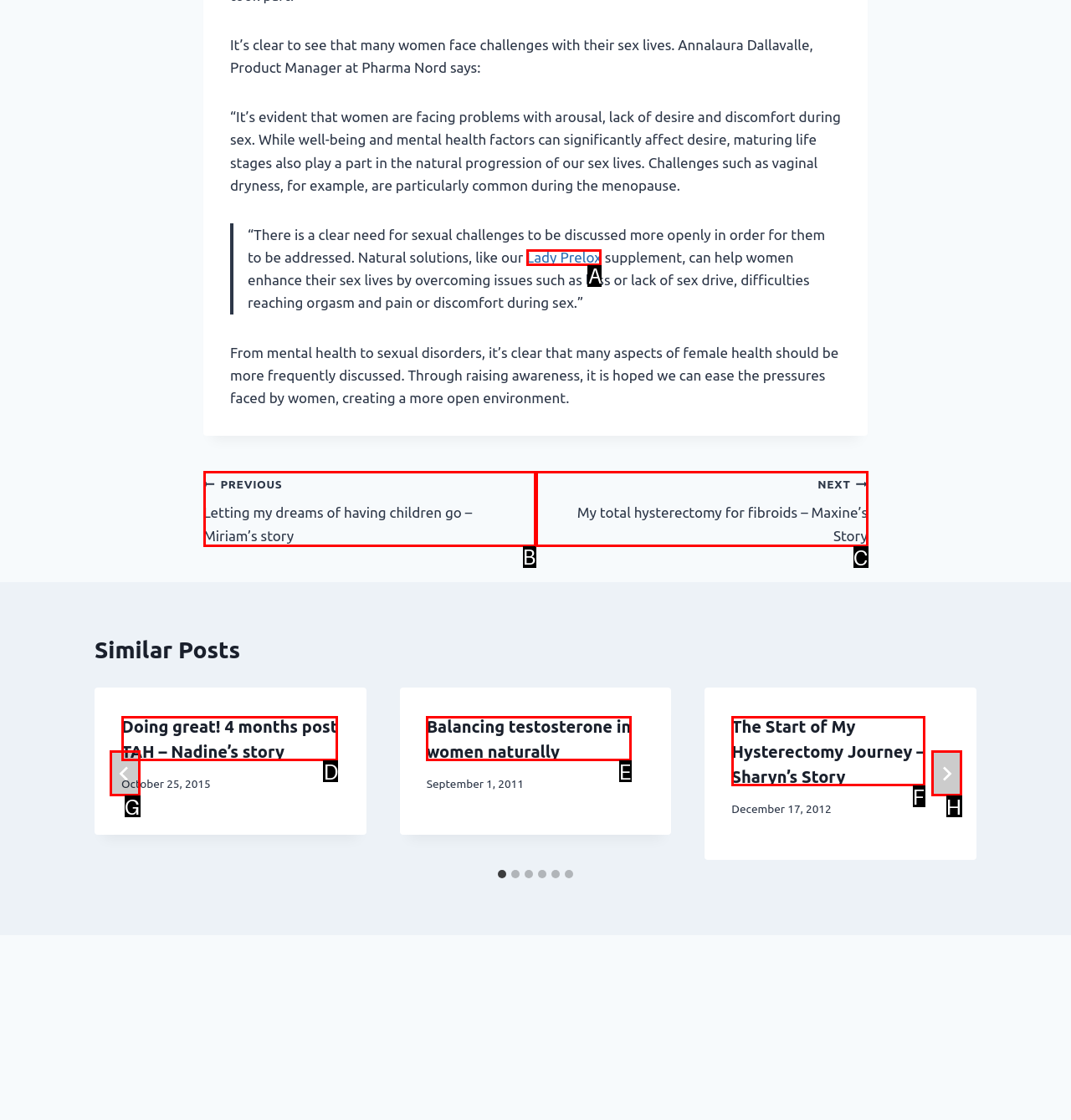Select the UI element that should be clicked to execute the following task: Click the 'PREVIOUS Letting my dreams of having children go – Miriam’s story' link
Provide the letter of the correct choice from the given options.

B